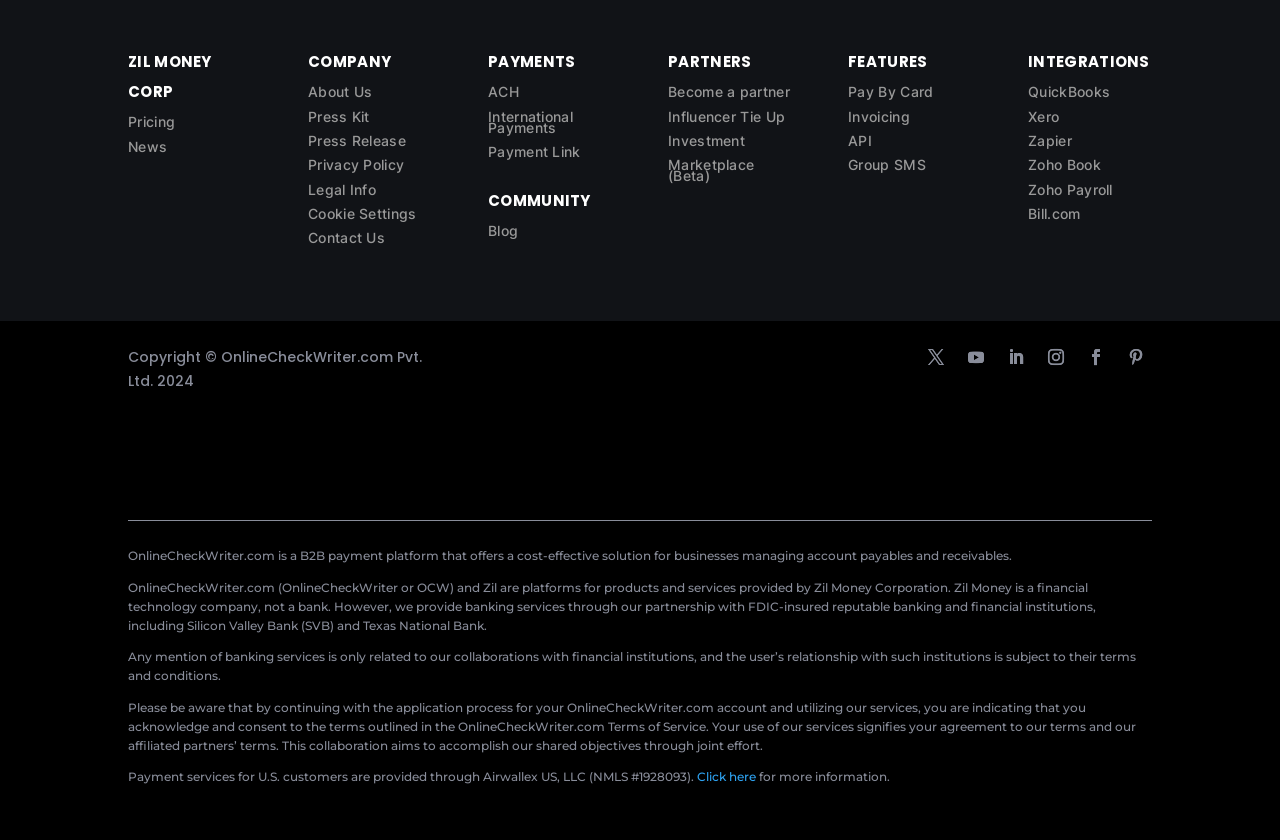Determine the bounding box coordinates of the section I need to click to execute the following instruction: "Click on Pay By Card". Provide the coordinates as four float numbers between 0 and 1, i.e., [left, top, right, bottom].

[0.663, 0.101, 0.729, 0.12]